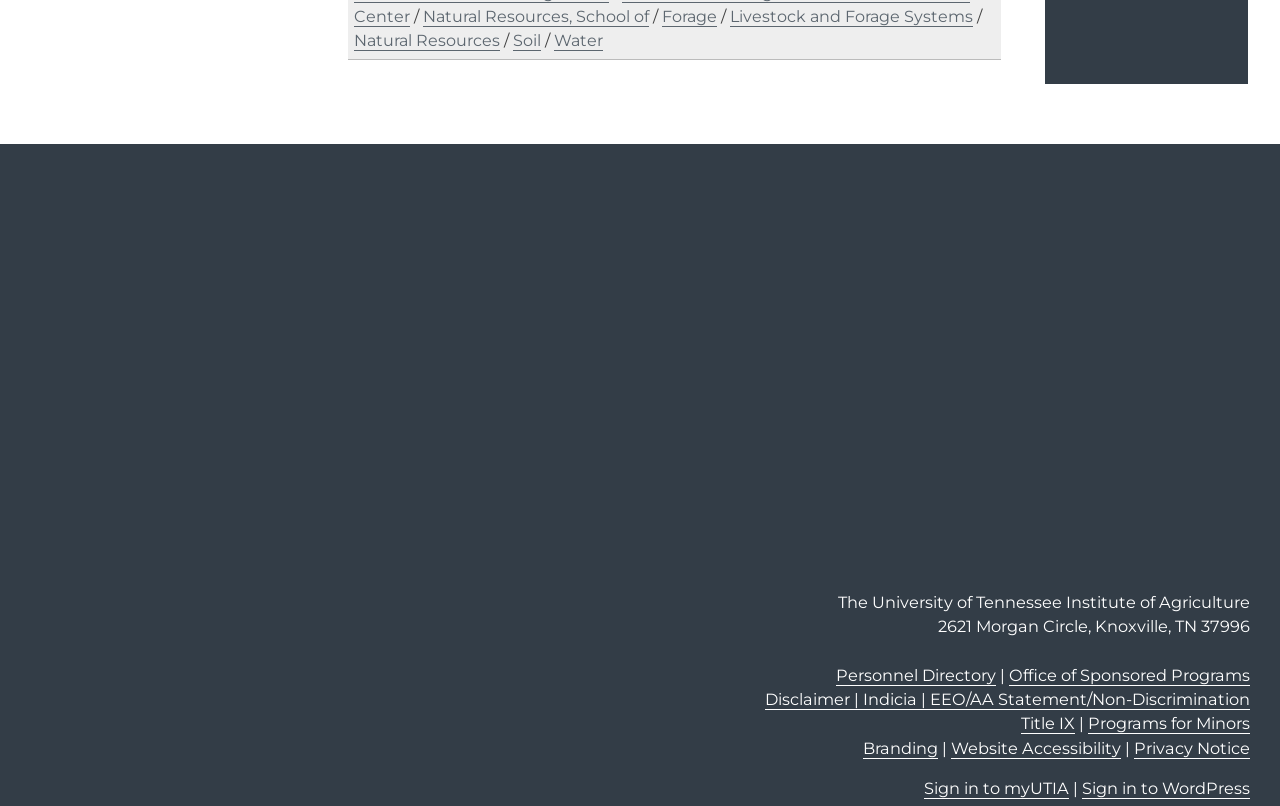Extract the bounding box coordinates for the HTML element that matches this description: "Programs for Minors". The coordinates should be four float numbers between 0 and 1, i.e., [left, top, right, bottom].

[0.85, 0.885, 0.976, 0.911]